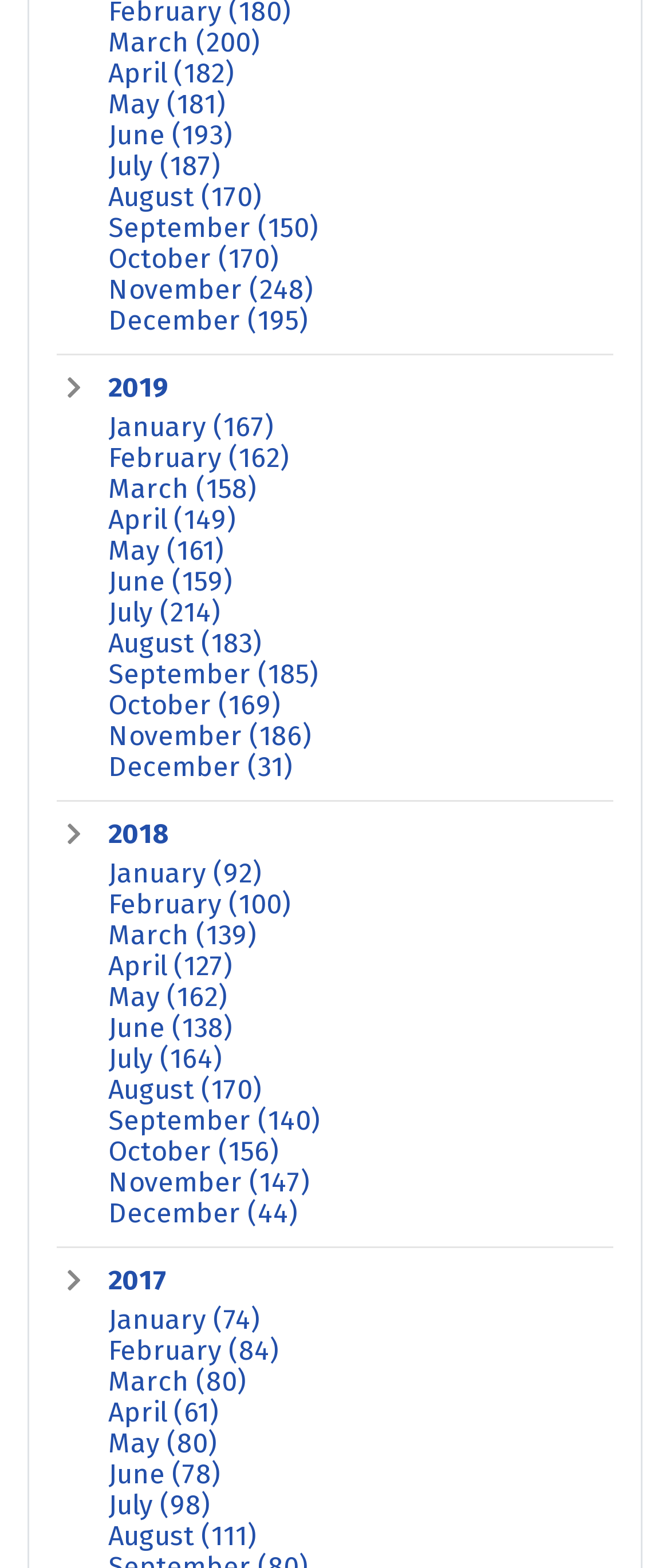Give a one-word or short phrase answer to the question: 
What is the month with the highest number of items in 2019?

November